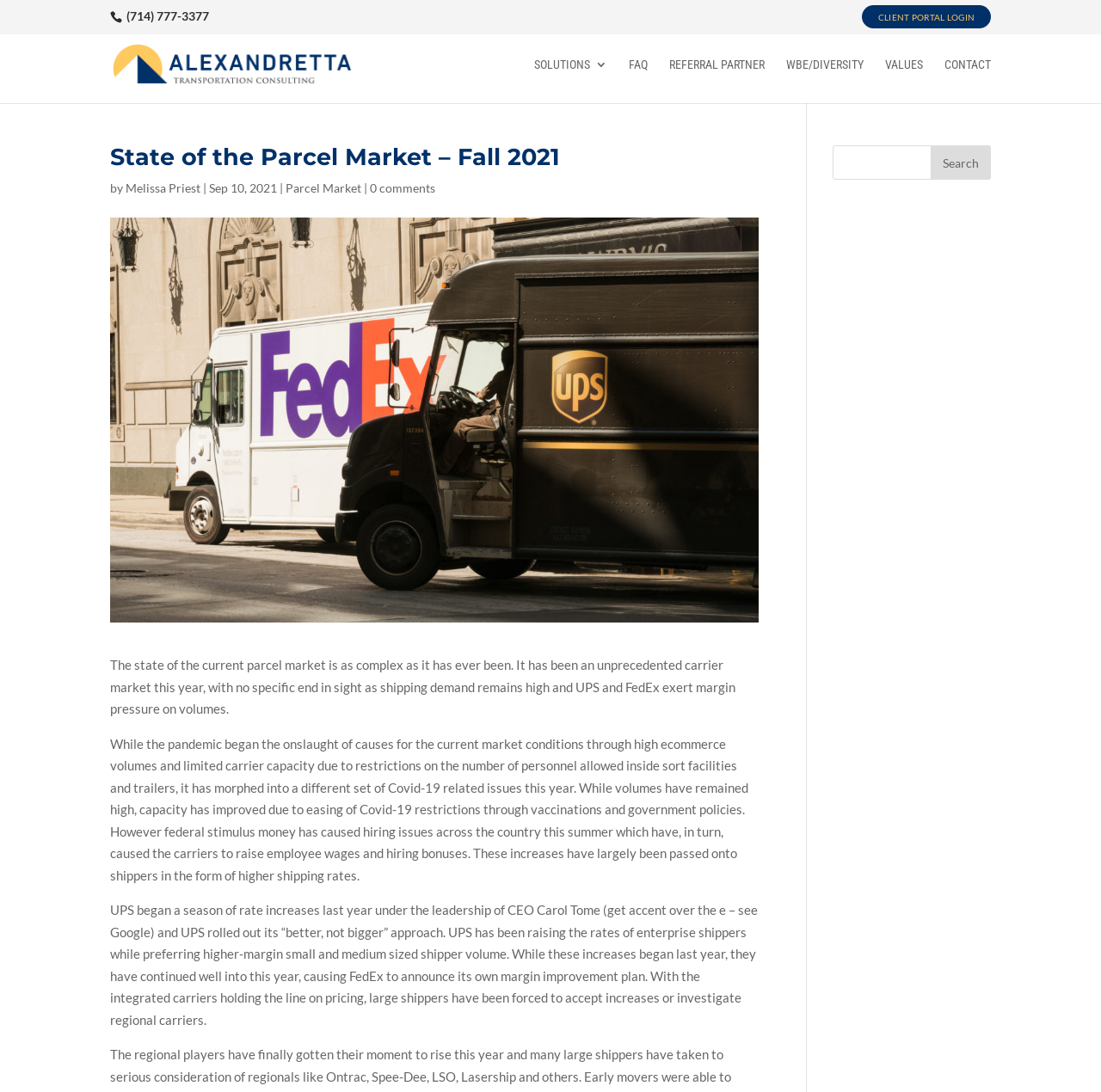Determine the bounding box coordinates of the element's region needed to click to follow the instruction: "Request a quote". Provide these coordinates as four float numbers between 0 and 1, formatted as [left, top, right, bottom].

None